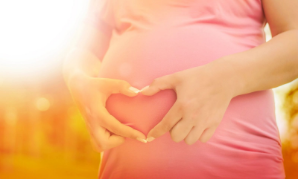Create an exhaustive description of the image.

The image captures a moment of affection and anticipation, featuring a pregnant individual gently cradling their baby bump. Their hands are positioned in a heart shape over the abdomen, symbolizing love and nurturing. The warm golden light surrounding the image enhances the tender atmosphere, conveying a sense of joy and expectation for the new life to come. This visual representation is a poignant nod to the emotional journey of parenthood and the celebration of new beginnings, reflecting both personal milestones and universal themes of love and family.